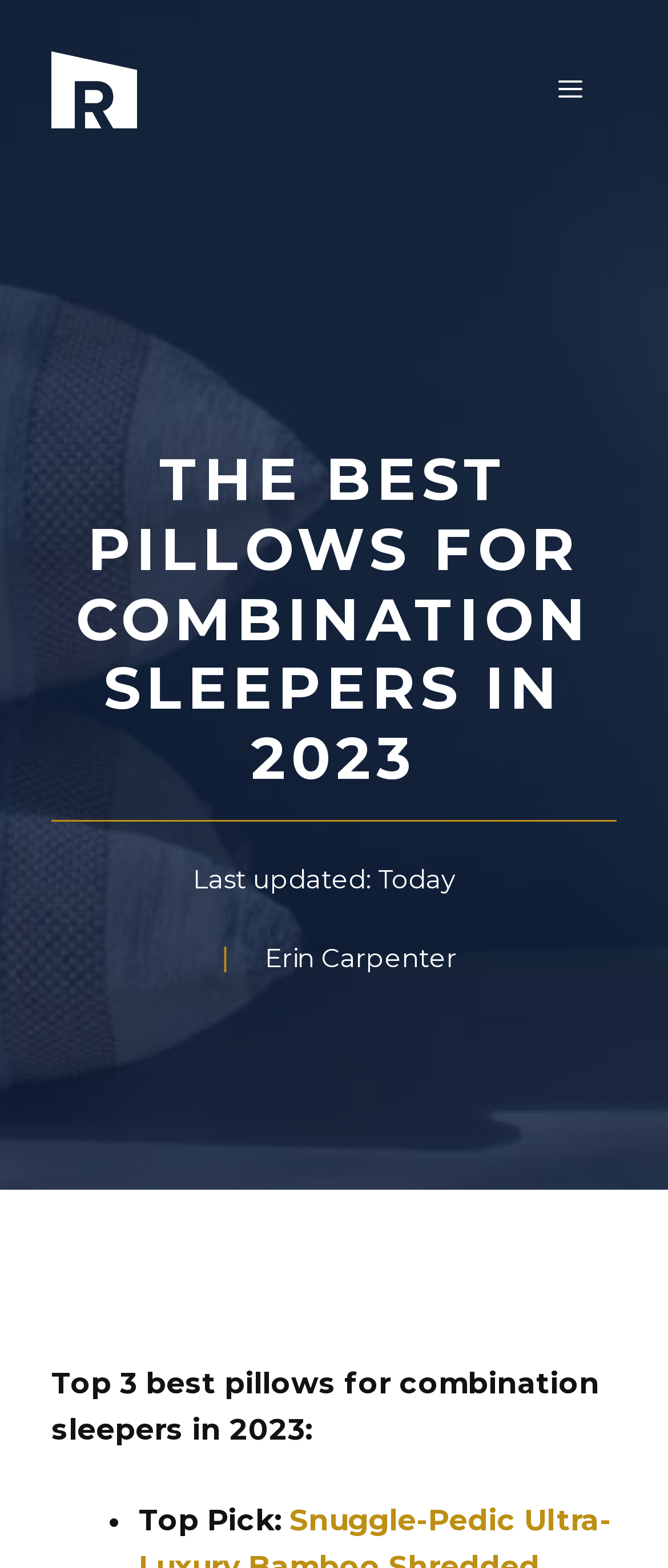Find the bounding box coordinates for the HTML element described in this sentence: "alt="Radar Logic"". Provide the coordinates as four float numbers between 0 and 1, in the format [left, top, right, bottom].

[0.077, 0.044, 0.205, 0.066]